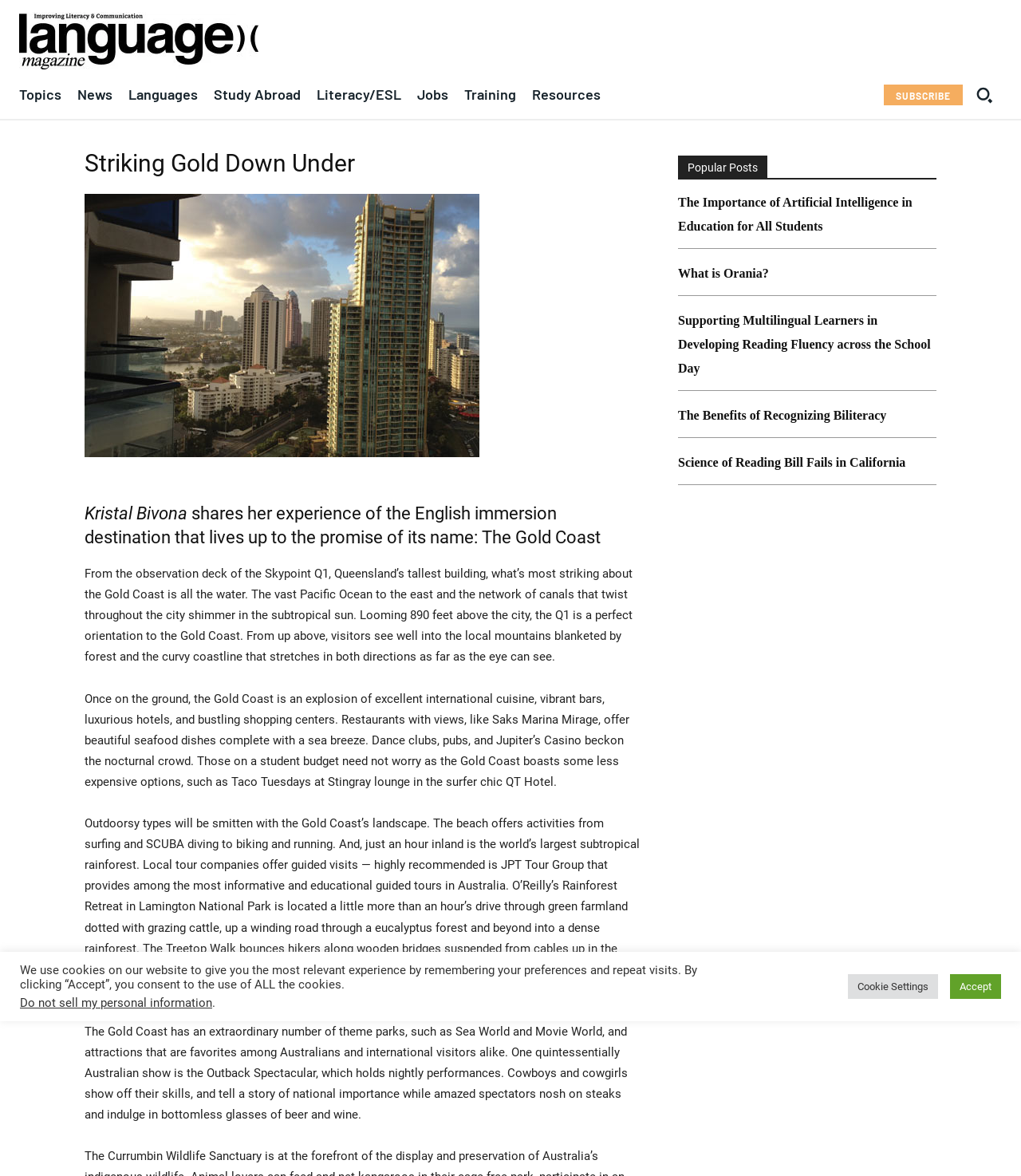What is the name of the theme park with marine life?
Based on the content of the image, thoroughly explain and answer the question.

The Gold Coast has an extraordinary number of theme parks, such as Sea World and Movie World, and attractions that are favorites among Australians and international visitors alike.